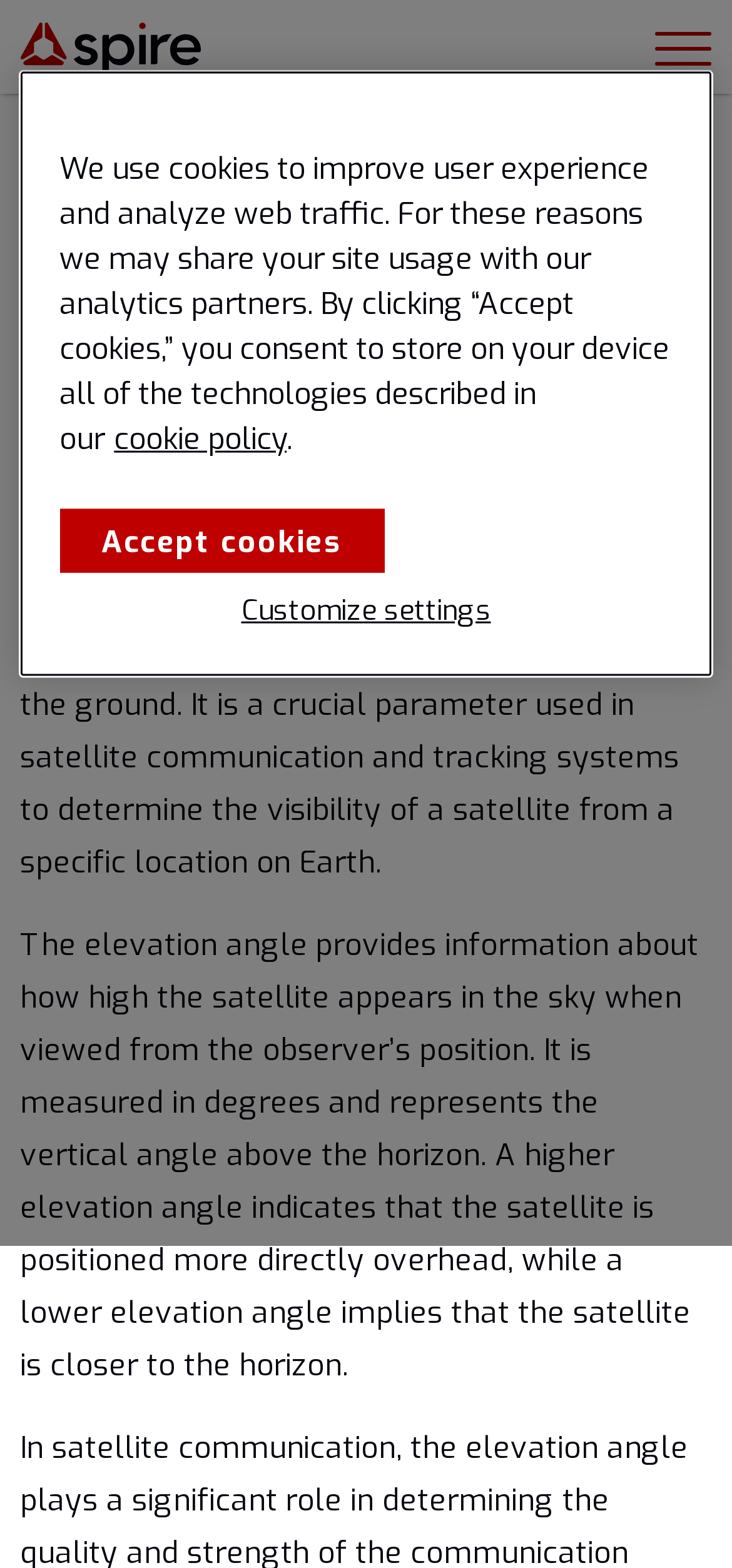What is the relationship between the elevation angle and the horizon?
Give a single word or phrase as your answer by examining the image.

vertical angle above the horizon